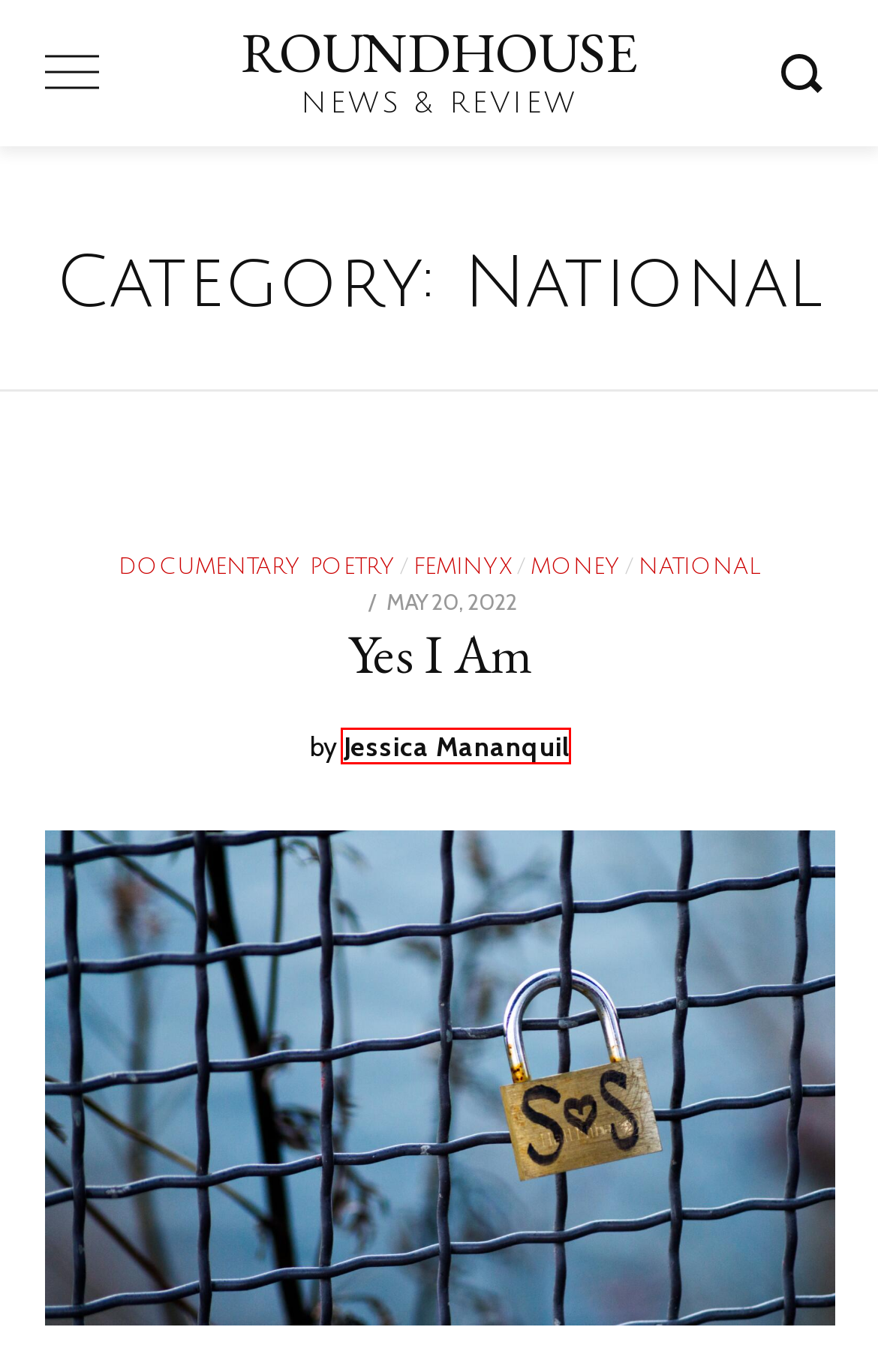Examine the screenshot of a webpage with a red bounding box around a UI element. Your task is to identify the webpage description that best corresponds to the new webpage after clicking the specified element. The given options are:
A. Pathways Archives - ROUNDHOUSE
B. Feminyx Archives - ROUNDHOUSE
C. HOME - ROUNDHOUSE
D. Sports Archives - ROUNDHOUSE
E. Yes I Am - ROUNDHOUSE
F. Traveling & Tourism Post Coronavirus: What Now? - ROUNDHOUSE
G. Money Archives - ROUNDHOUSE
H. Jessica Mananquil, Author at ROUNDHOUSE

H